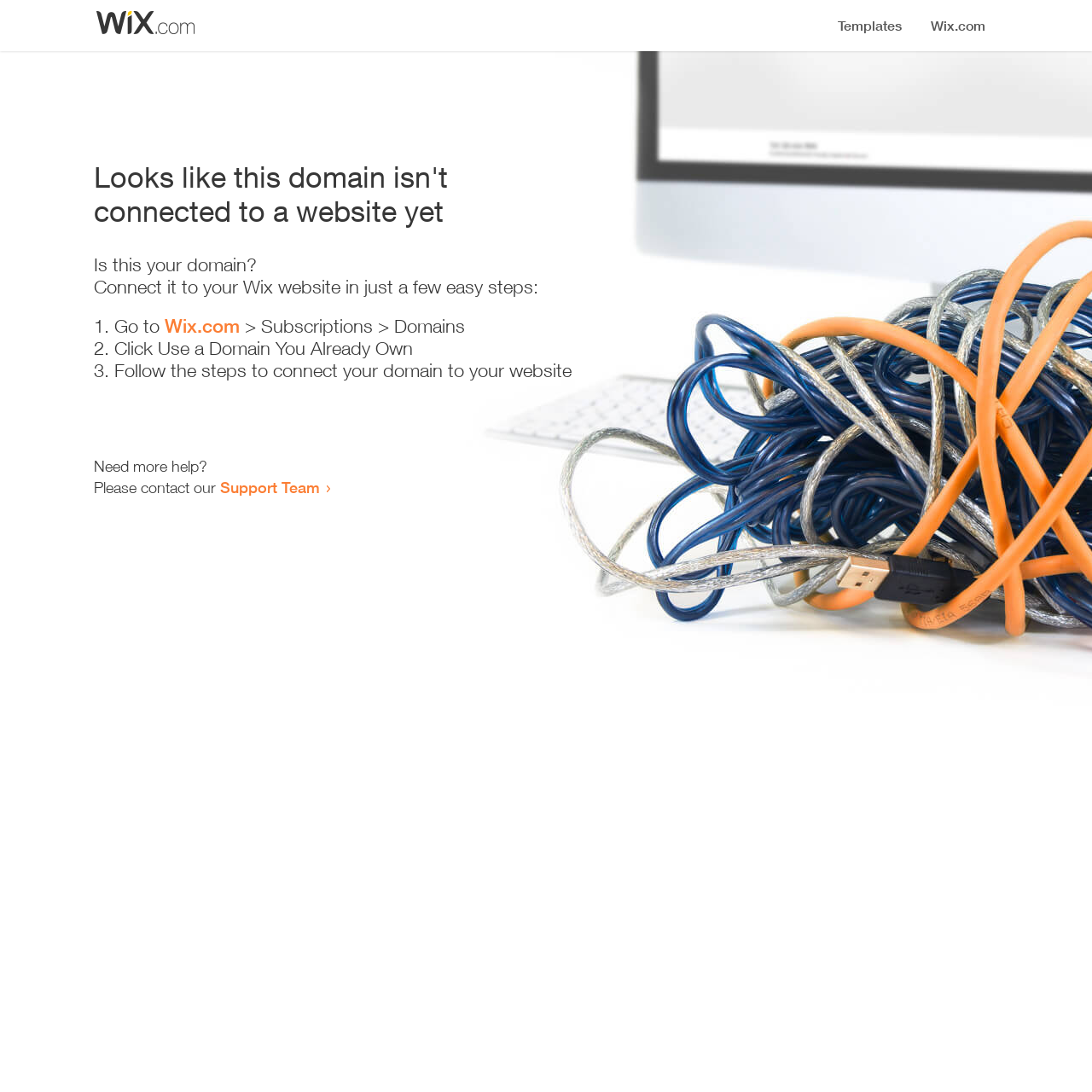What is the current status of the domain?
Using the image as a reference, give a one-word or short phrase answer.

Not connected